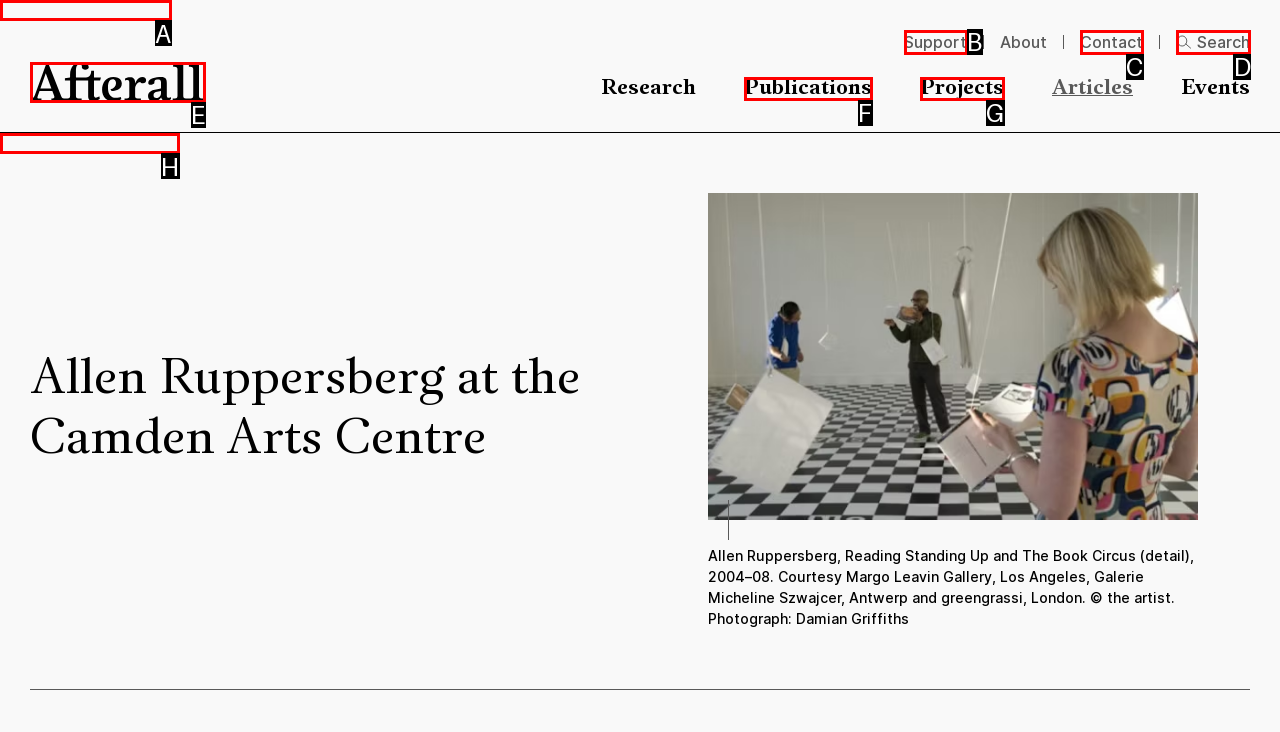Choose the correct UI element to click for this task: search Answer using the letter from the given choices.

D